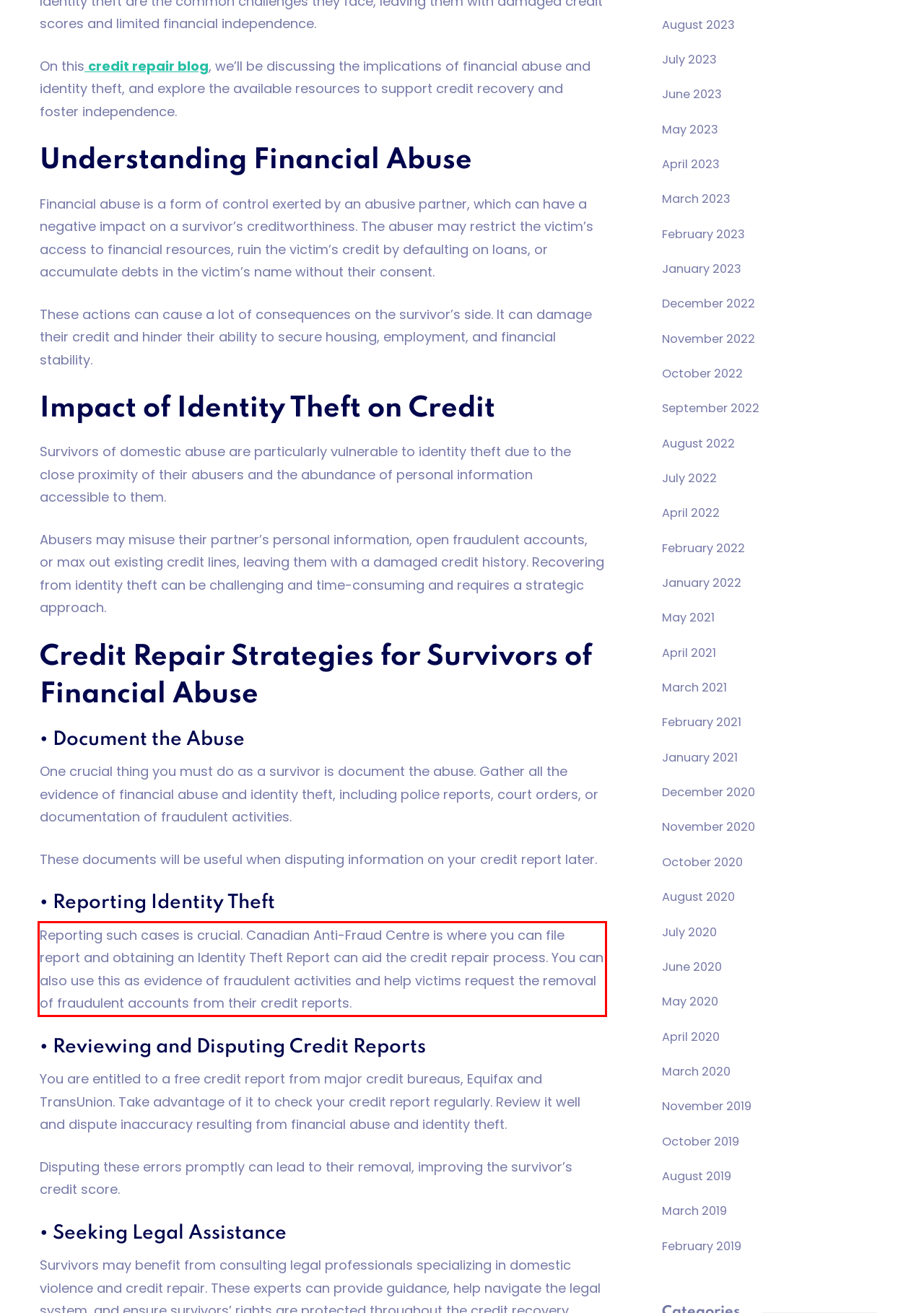Given a webpage screenshot, identify the text inside the red bounding box using OCR and extract it.

Reporting such cases is crucial. Canadian Anti-Fraud Centre is where you can file report and obtaining an Identity Theft Report can aid the credit repair process. You can also use this as evidence of fraudulent activities and help victims request the removal of fraudulent accounts from their credit reports.